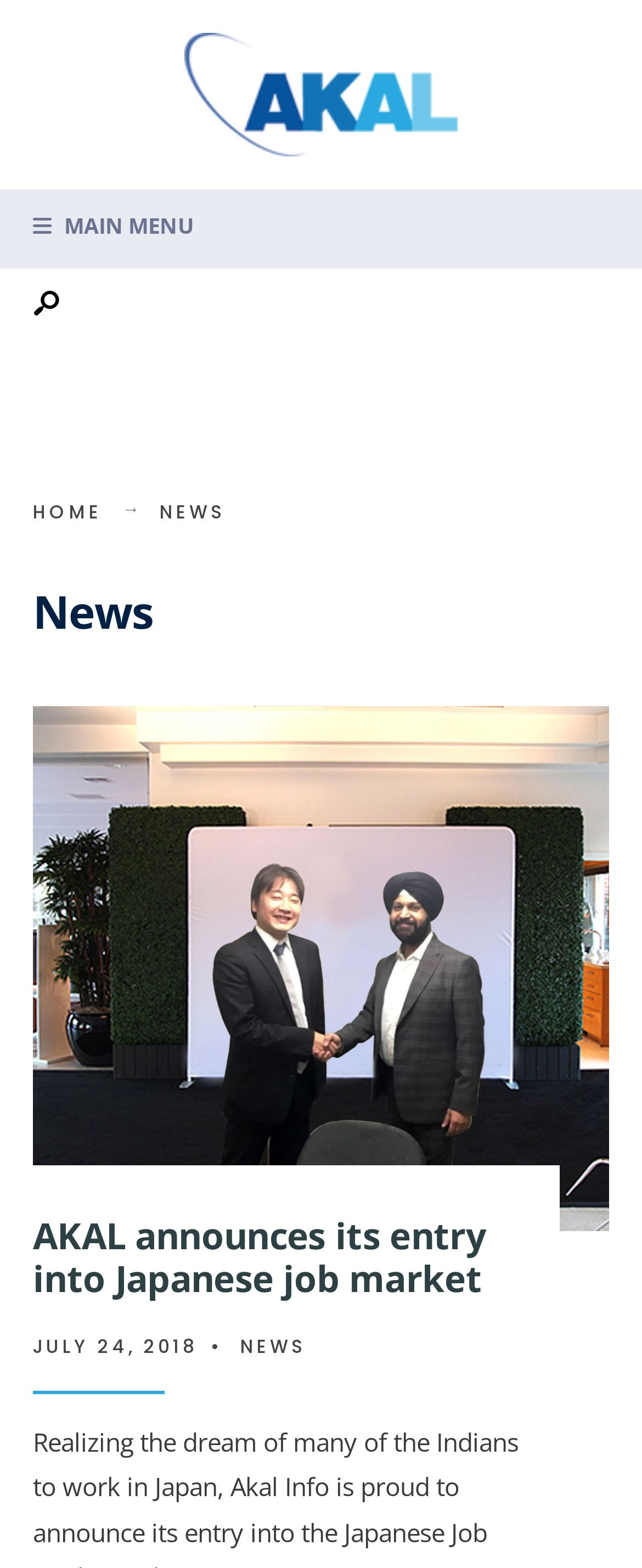Provide an in-depth caption for the elements present on the webpage.

This webpage is about news categorized into a specific section, with a focus on a particular article. At the top, there is a header section with a link to "Akal Info – Blog" accompanied by an image with the same name, taking up most of the width. Below this, there is a "MAIN MENU" label, followed by a search link and a "HOME" link.

On the left side, there is a navigation menu with a "NEWS" label, which is a category header. Below this, there is a list of news articles, with the first article being prominently displayed. The article's title, "AKAL announces its entry into Japanese job market", is a heading that spans most of the width. There is also a link to the same article title below the heading. The article's details, including the date "JULY 24, 2018", are displayed below the title.

To the right of the article's details, there is a "NEWS" link, which is part of a tag or category system. There is also a small bullet point symbol ("•") separating the article's details from the "NEWS" link. At the very top, there is a small search input field with a placeholder text "I am looking for...".